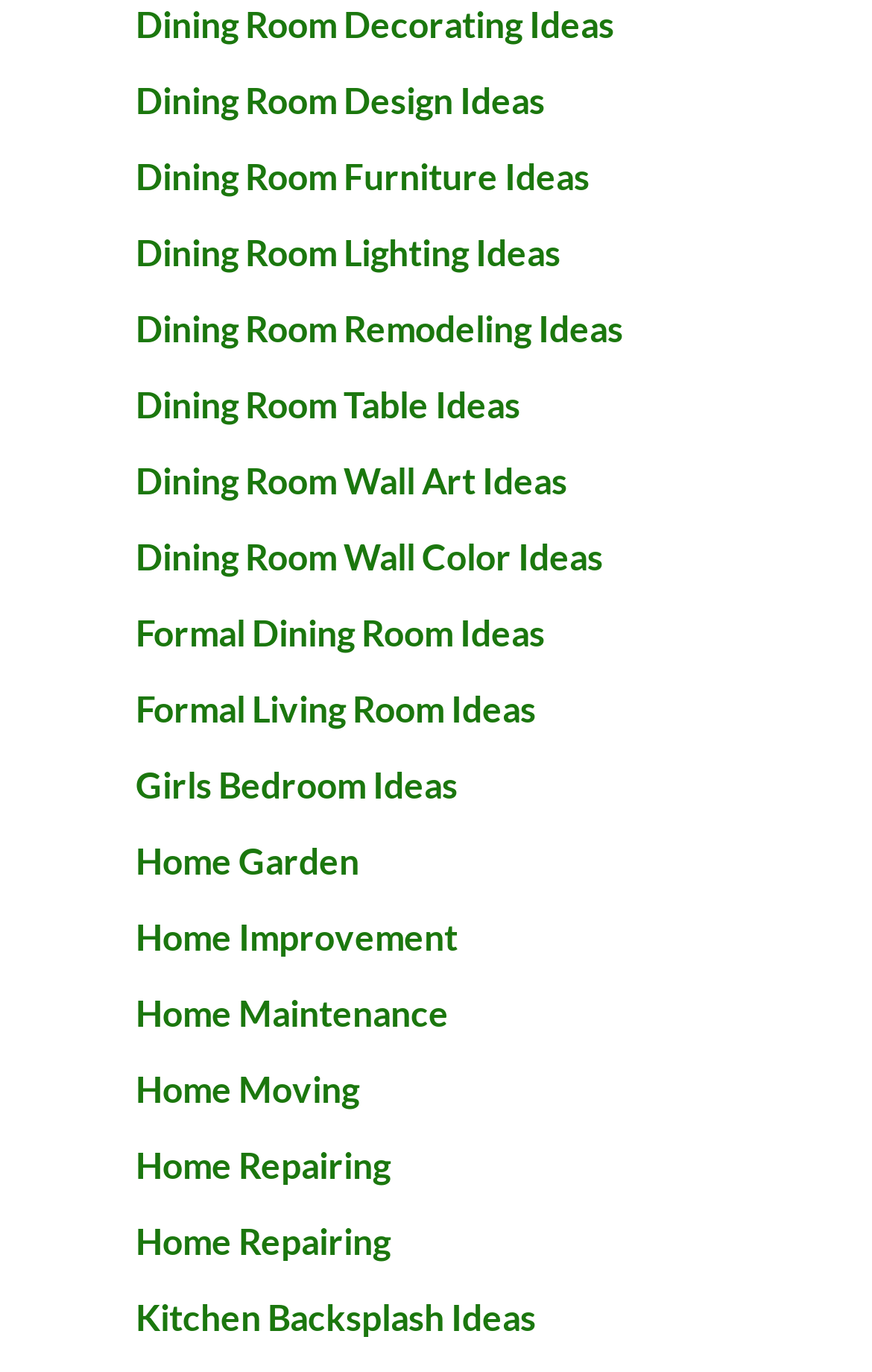Identify the bounding box coordinates of the part that should be clicked to carry out this instruction: "Discover home garden ideas".

[0.155, 0.611, 0.412, 0.642]